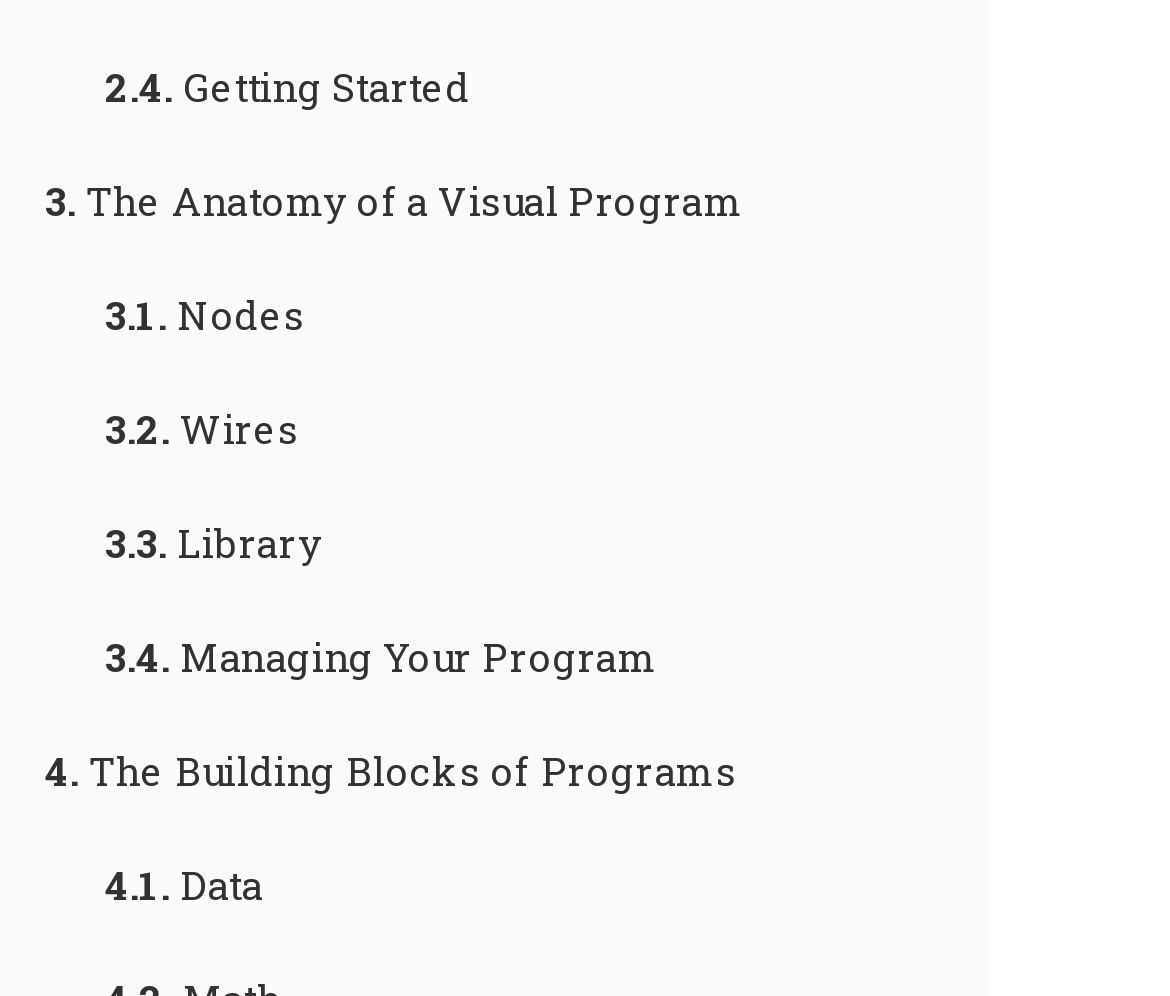Provide the bounding box coordinates of the HTML element described by the text: "3.1. Nodes". The coordinates should be in the format [left, top, right, bottom] with values between 0 and 1.

[0.051, 0.259, 0.846, 0.373]